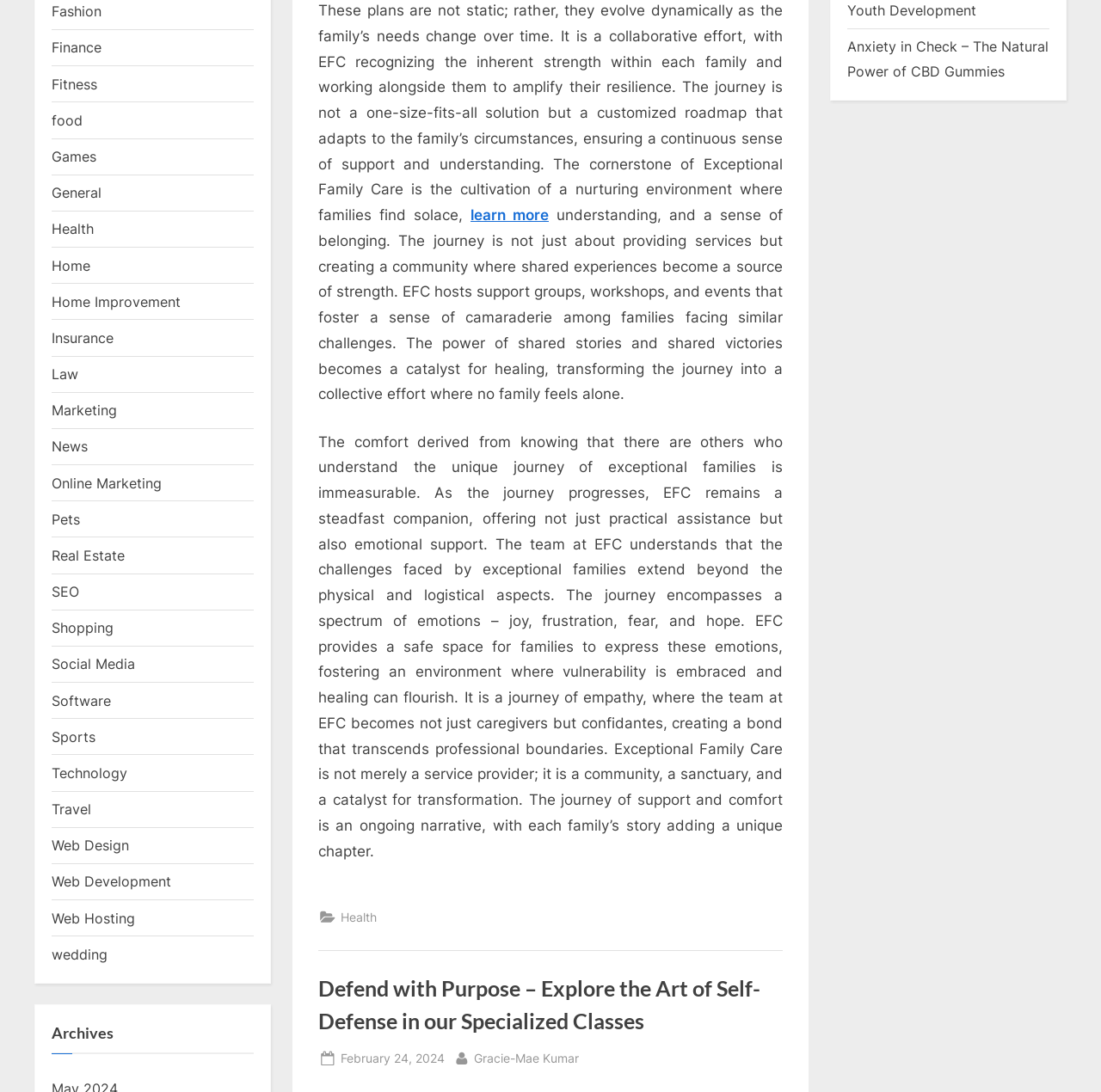Provide your answer in one word or a succinct phrase for the question: 
What is the main theme of this webpage?

Family Care